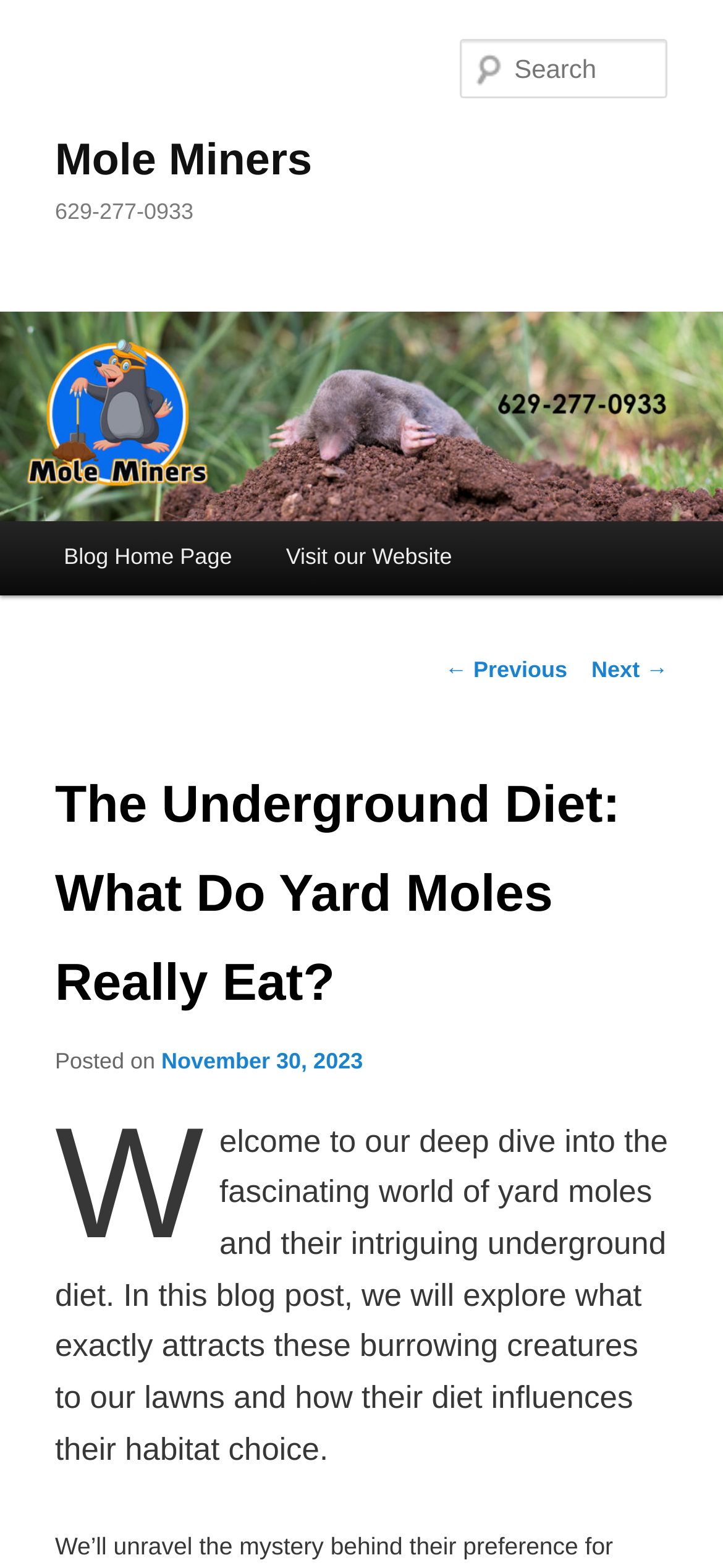How many links are in the main menu?
Please ensure your answer to the question is detailed and covers all necessary aspects.

I counted the number of link elements under the 'Main menu' heading element. There are two link elements, 'Blog Home Page' and 'Visit our Website', which are likely part of the main menu.